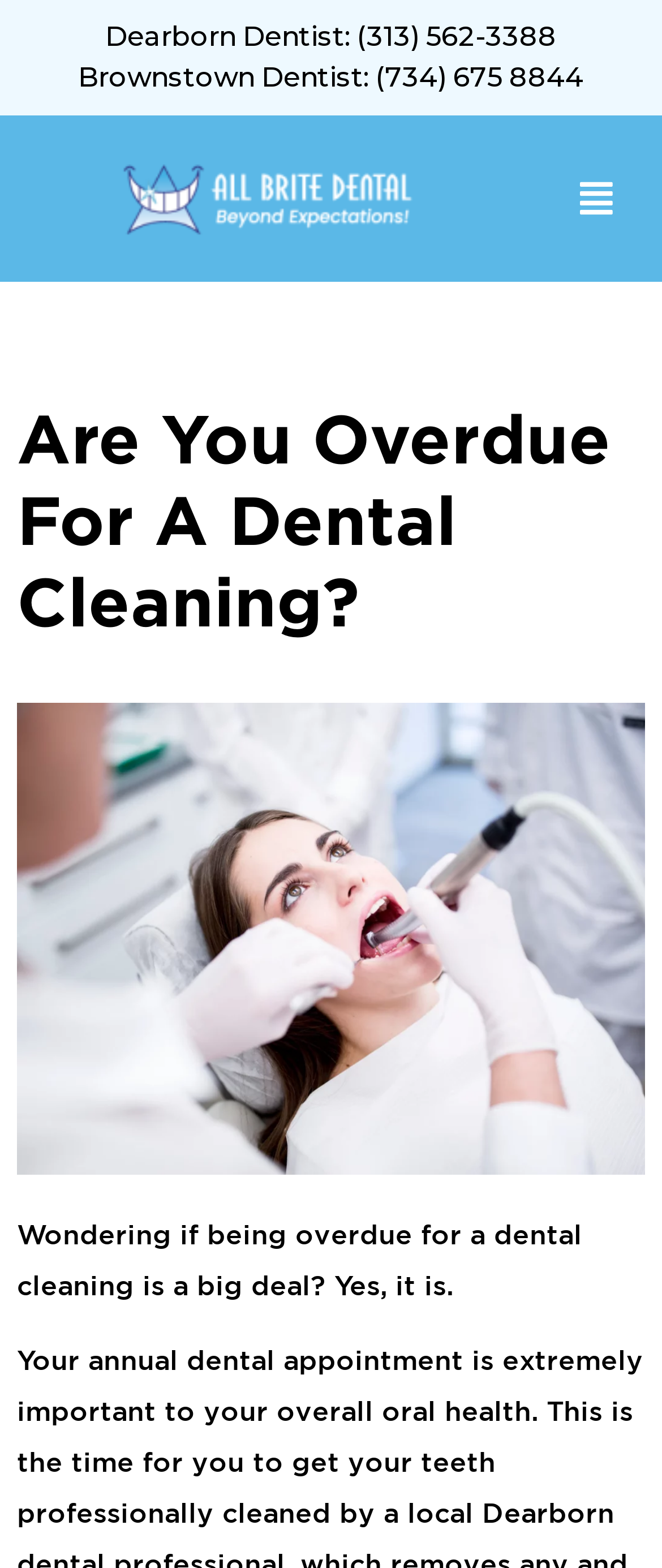Provide your answer in one word or a succinct phrase for the question: 
What is the purpose of the button?

To open a menu